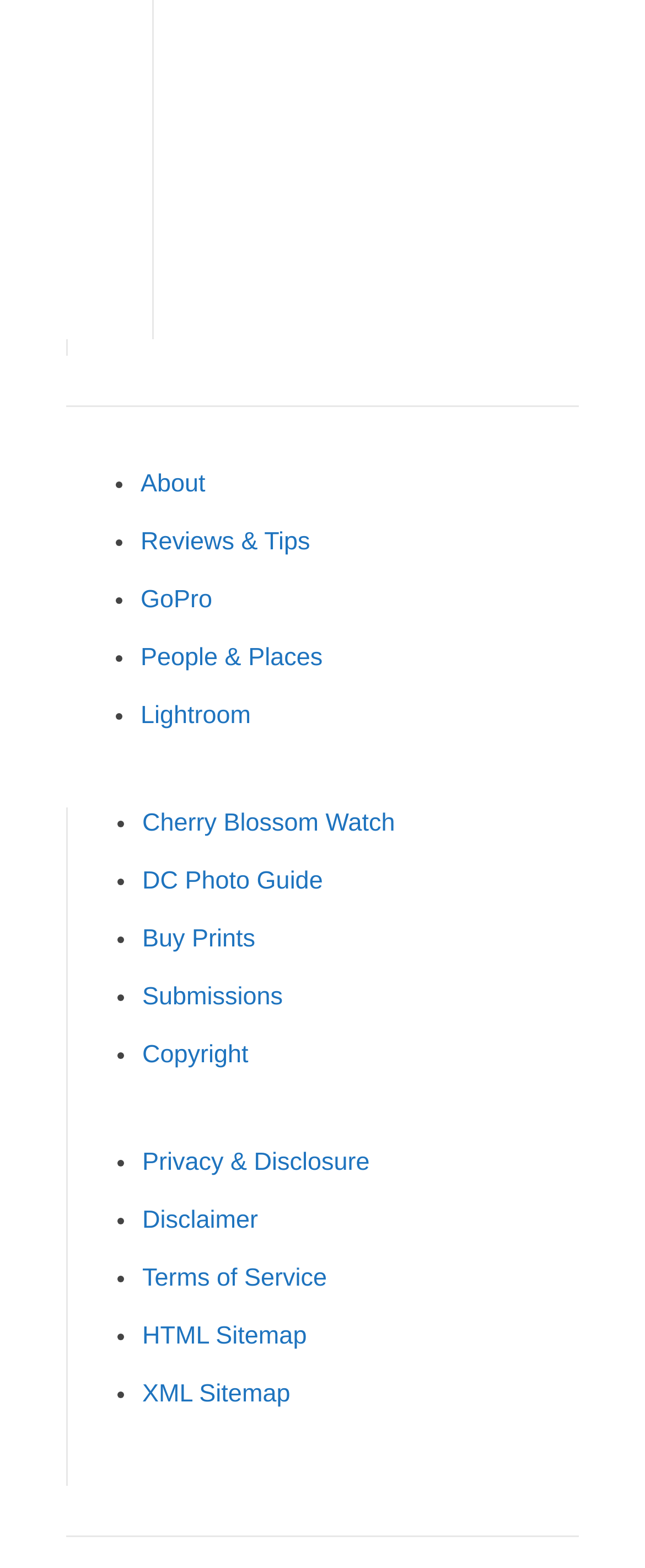Specify the bounding box coordinates of the element's area that should be clicked to execute the given instruction: "Buy prints". The coordinates should be four float numbers between 0 and 1, i.e., [left, top, right, bottom].

[0.221, 0.59, 0.396, 0.608]